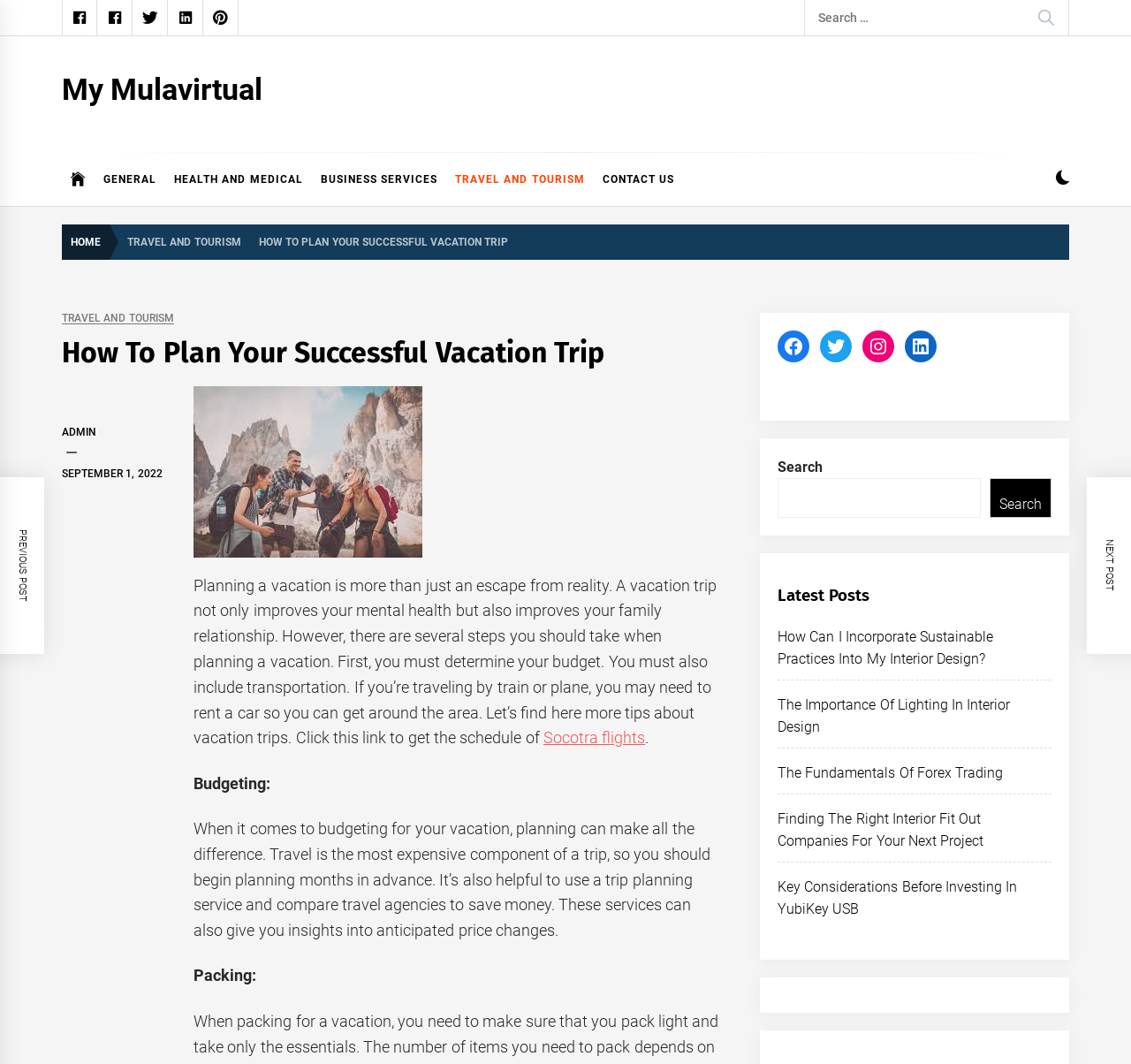Please predict the bounding box coordinates of the element's region where a click is necessary to complete the following instruction: "Search for something". The coordinates should be represented by four float numbers between 0 and 1, i.e., [left, top, right, bottom].

[0.711, 0.0, 0.945, 0.033]